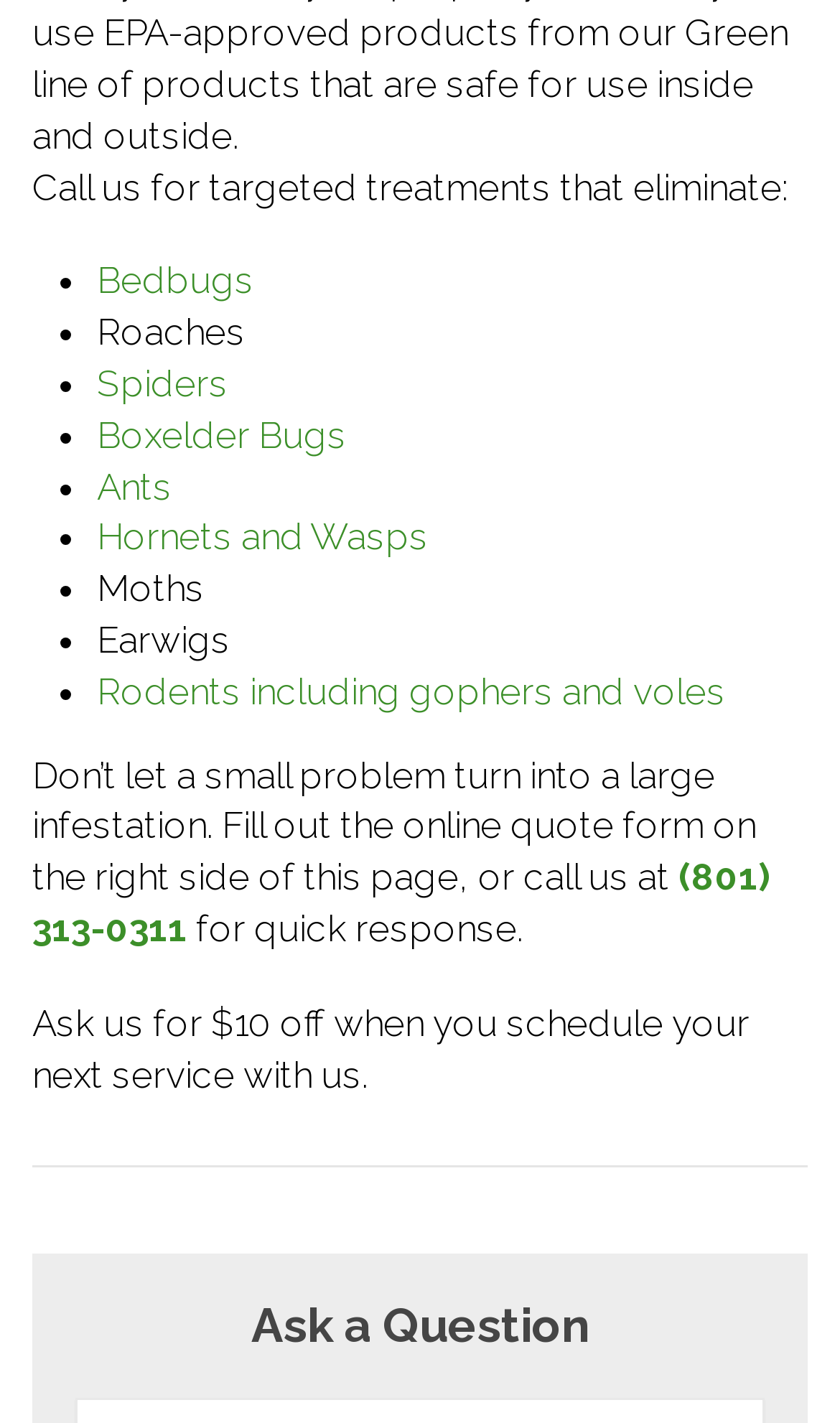What is the purpose of filling out the online quote form?
Please give a detailed answer to the question using the information shown in the image.

I inferred the purpose of the online quote form by reading the text that says 'Fill out the online quote form on the right side of this page...' and understanding that it is likely to get a quote for the services offered.